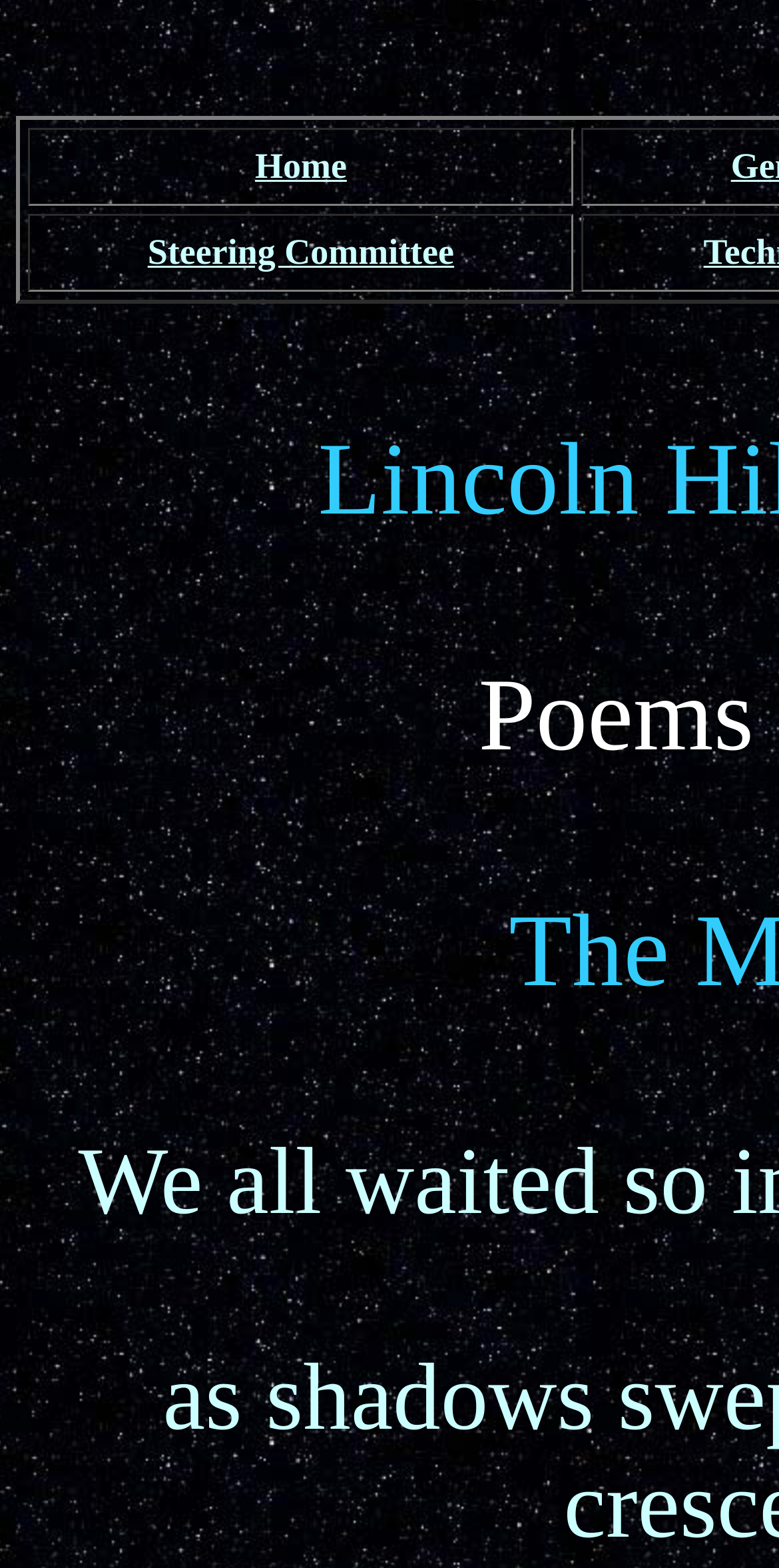Extract the bounding box of the UI element described as: "Home".

[0.327, 0.093, 0.445, 0.119]